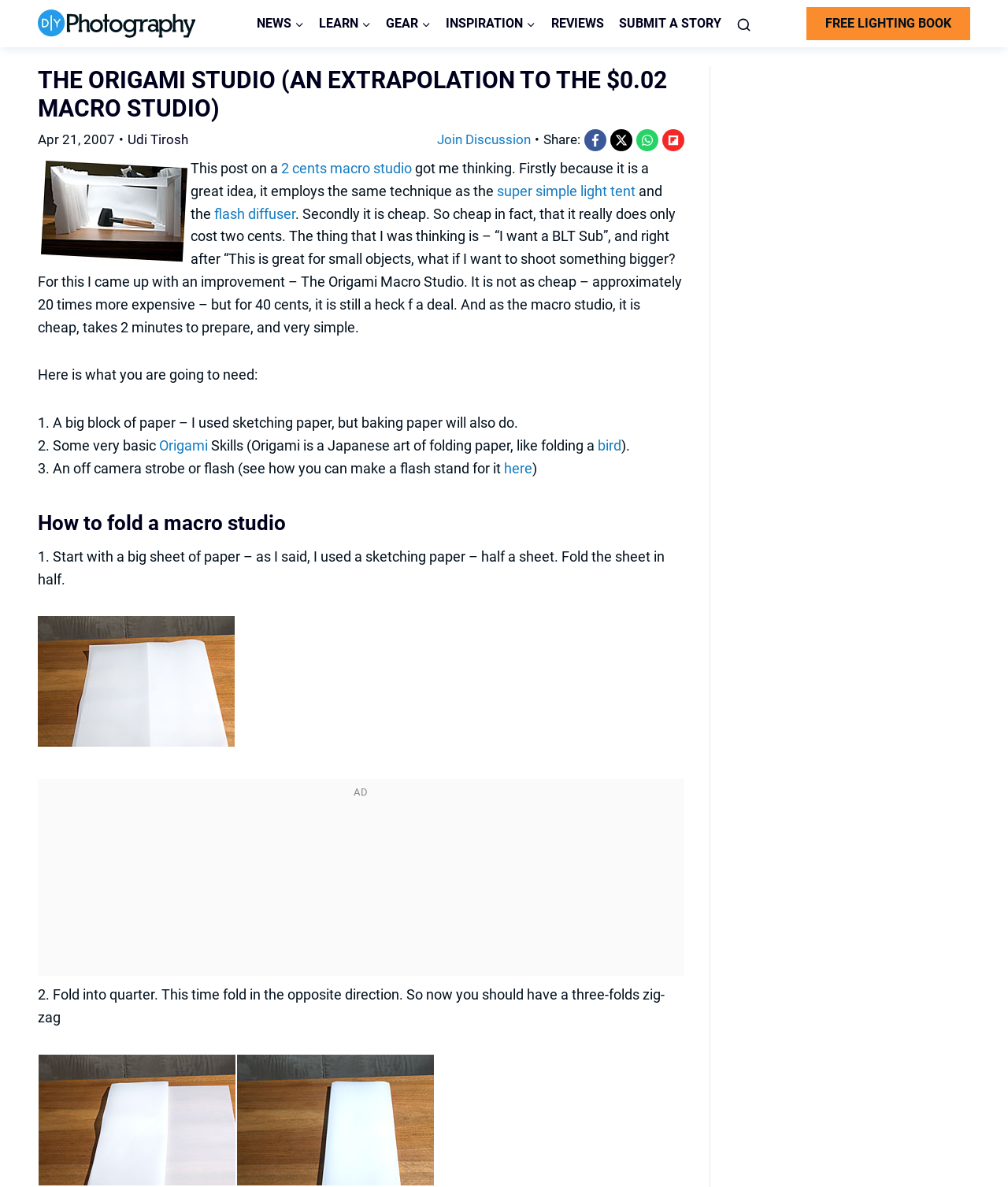Please give the bounding box coordinates of the area that should be clicked to fulfill the following instruction: "View the details of the Windegg room". The coordinates should be in the format of four float numbers from 0 to 1, i.e., [left, top, right, bottom].

None